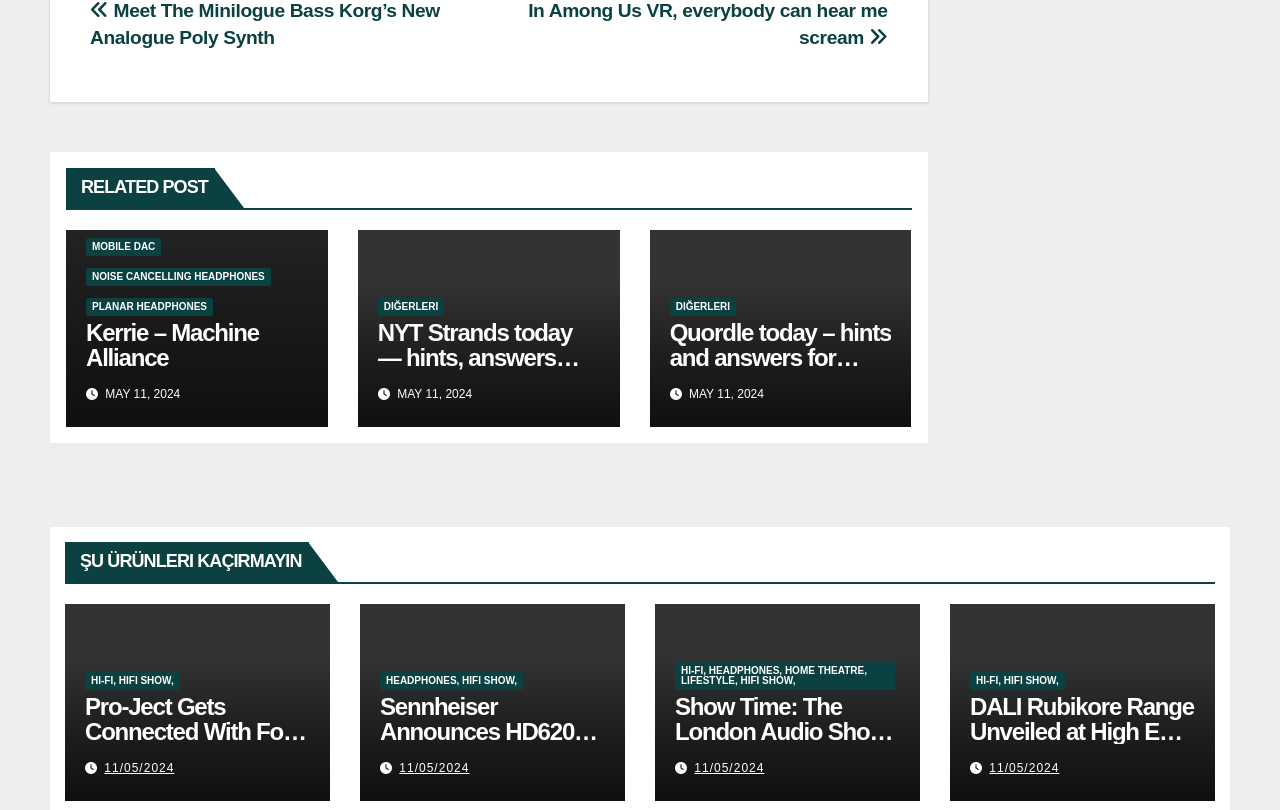Respond with a single word or phrase:
How many links are there on this webpage?

24